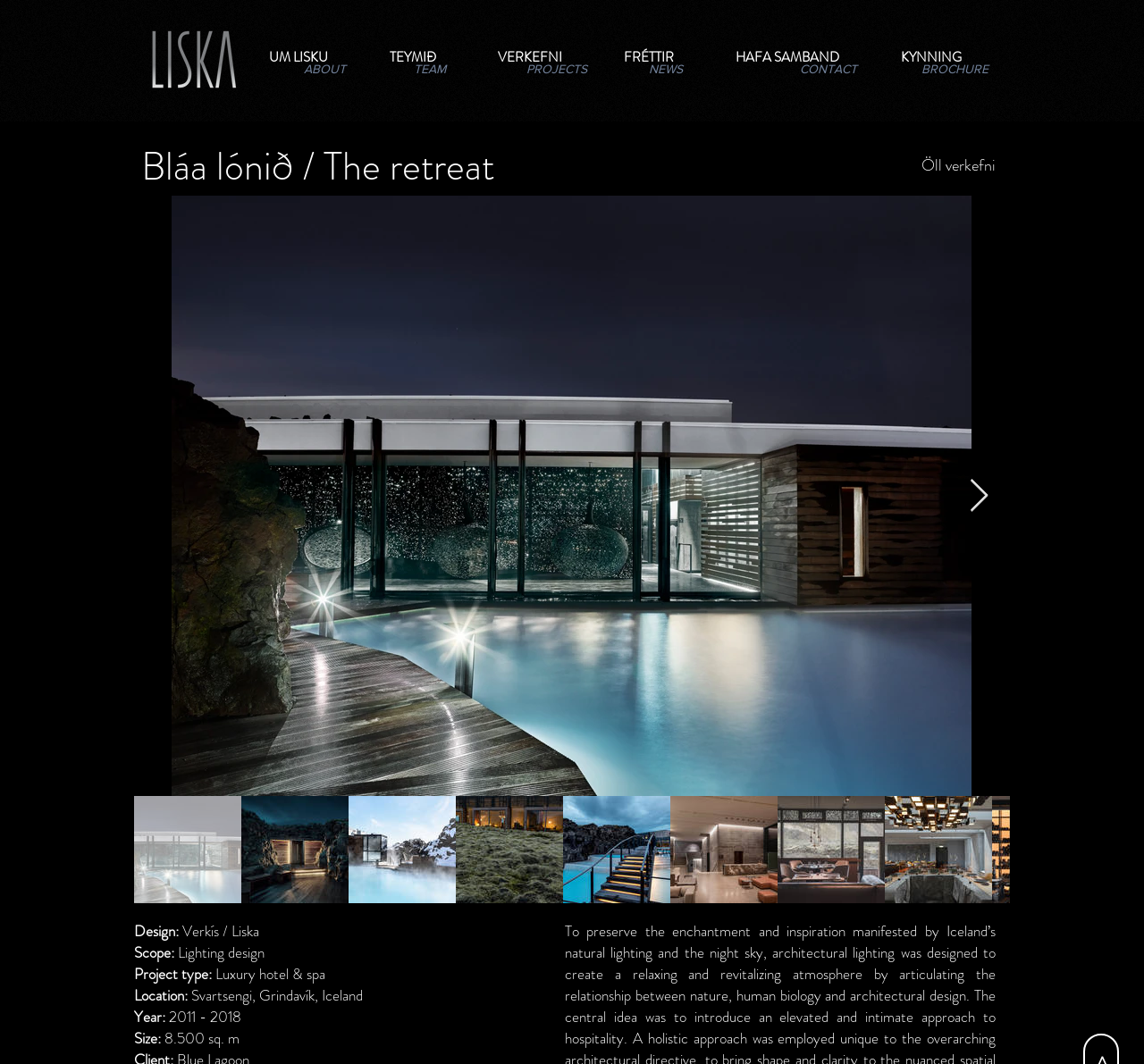Determine the bounding box for the UI element as described: "UM LISKU". The coordinates should be represented as four float numbers between 0 and 1, formatted as [left, top, right, bottom].

[0.223, 0.037, 0.329, 0.071]